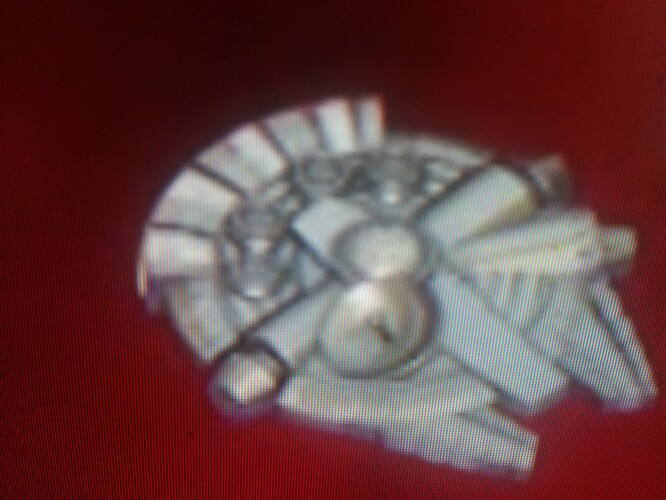Generate a complete and detailed caption for the image.

The image showcases a detailed depiction of a dynamic and intricate spaceship model, reminiscent of designs typically found in space-themed video games. Its metallic finish reflects light in varying shades, giving it a futuristic aesthetic. The craft features multiple circular and angular sections, including fins or wings that suggest agility and speed. This particular spaceship design is likely associated with the 'Chicken Invaders Universe,' a popular game series where players combat waves of alien chickens in space. The context emphasizes the ongoing evolution of gameplay elements and updates, highlighting the community's engagement and creativity surrounding this beloved franchise.